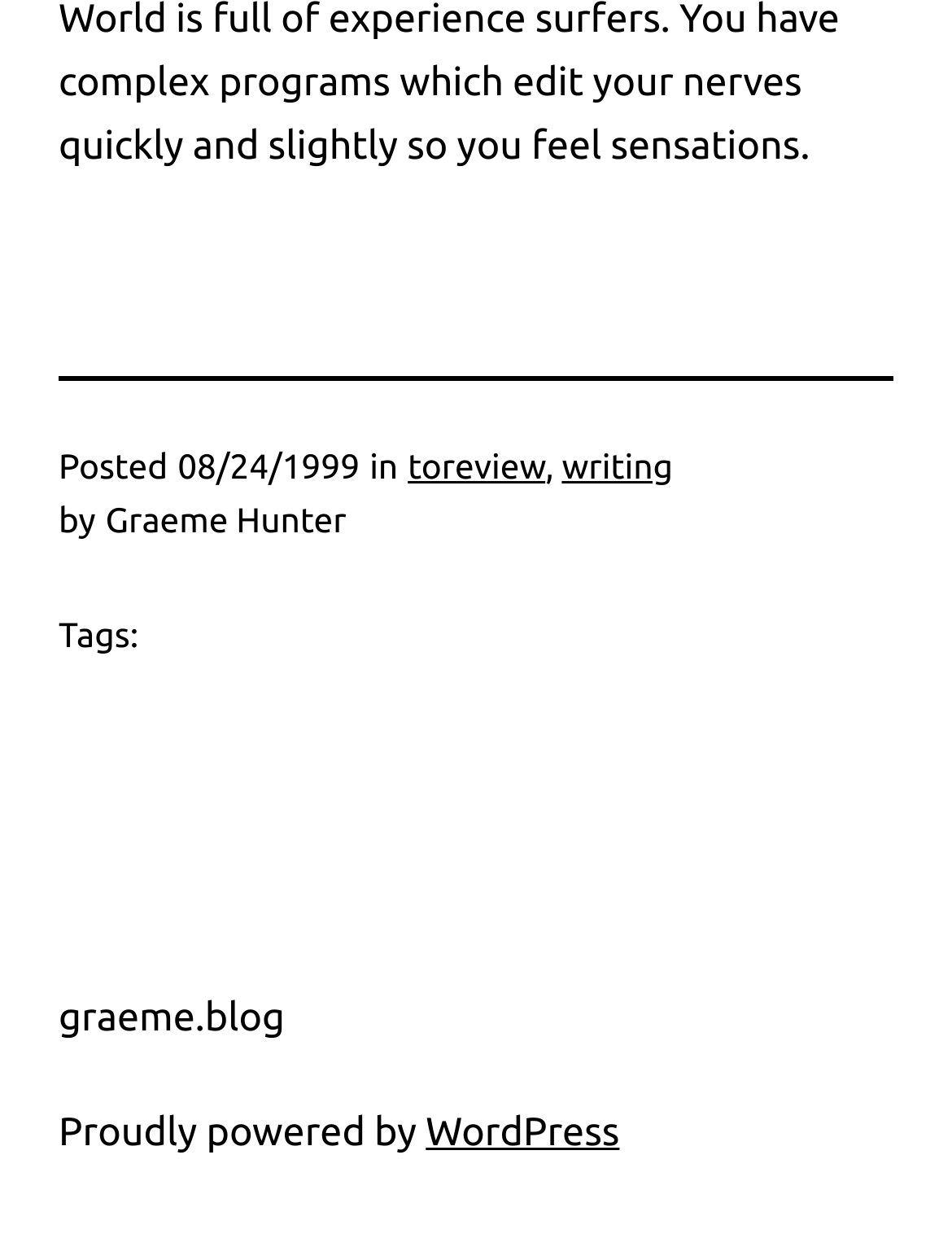Analyze the image and provide a detailed answer to the question: What is the name of the blogging platform?

I found the name of the blogging platform by looking at the link element with the OCR text 'WordPress' which is located at the bottom of the page.